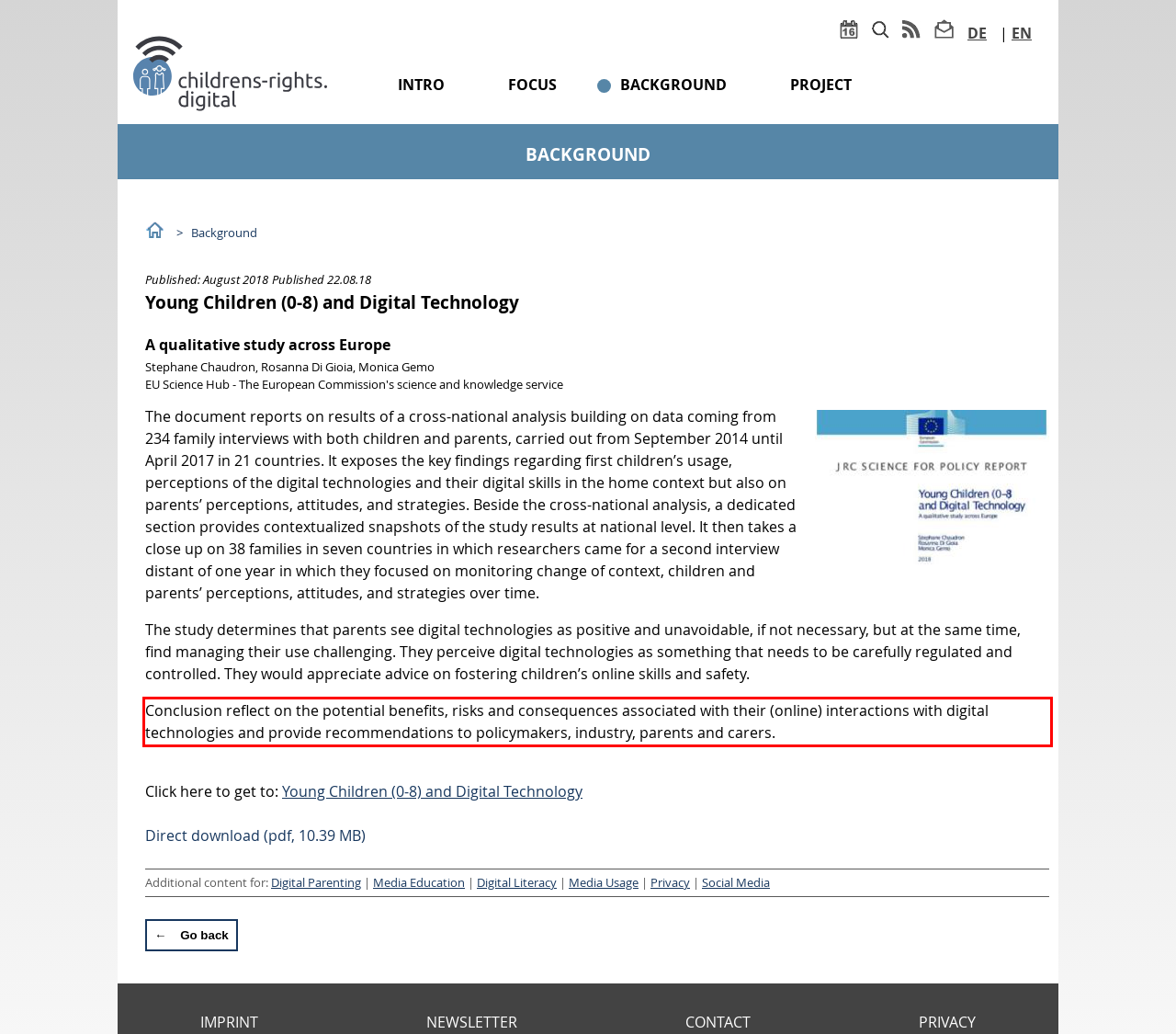You are looking at a screenshot of a webpage with a red rectangle bounding box. Use OCR to identify and extract the text content found inside this red bounding box.

Conclusion reflect on the potential benefits, risks and consequences associated with their (online) interactions with digital technologies and provide recommendations to policymakers, industry, parents and carers.